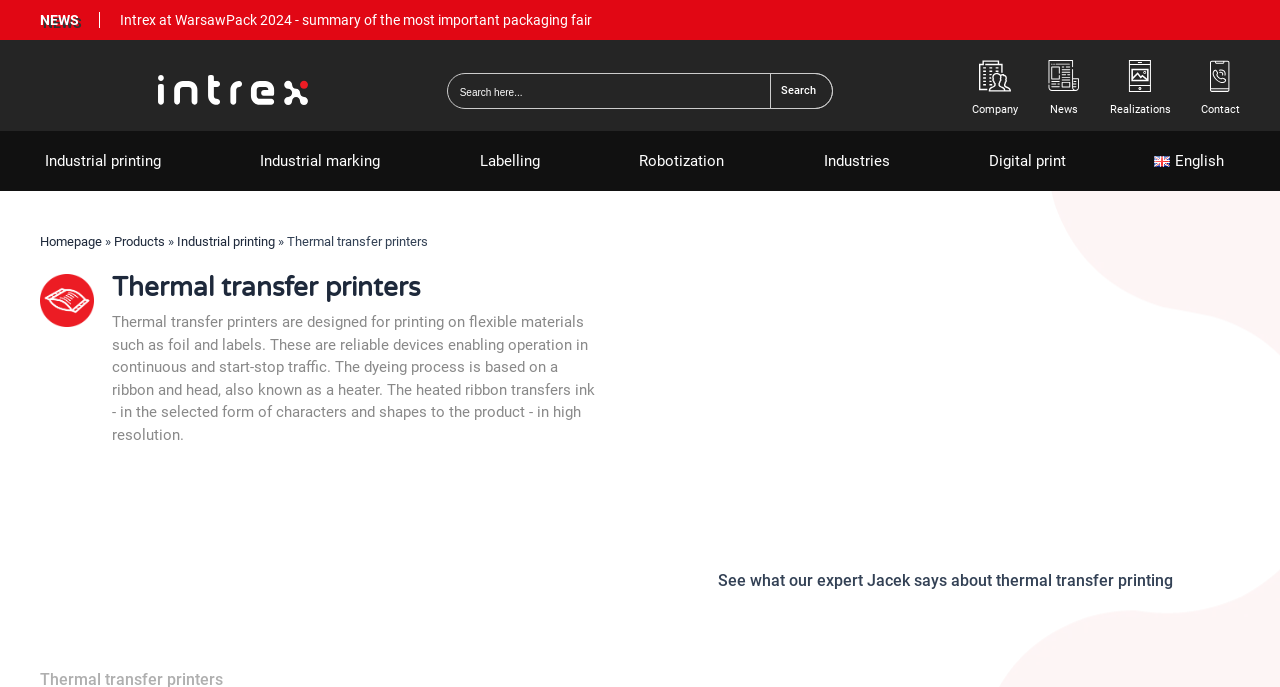Identify the bounding box coordinates of the section that should be clicked to achieve the task described: "Search for something".

[0.349, 0.106, 0.651, 0.158]